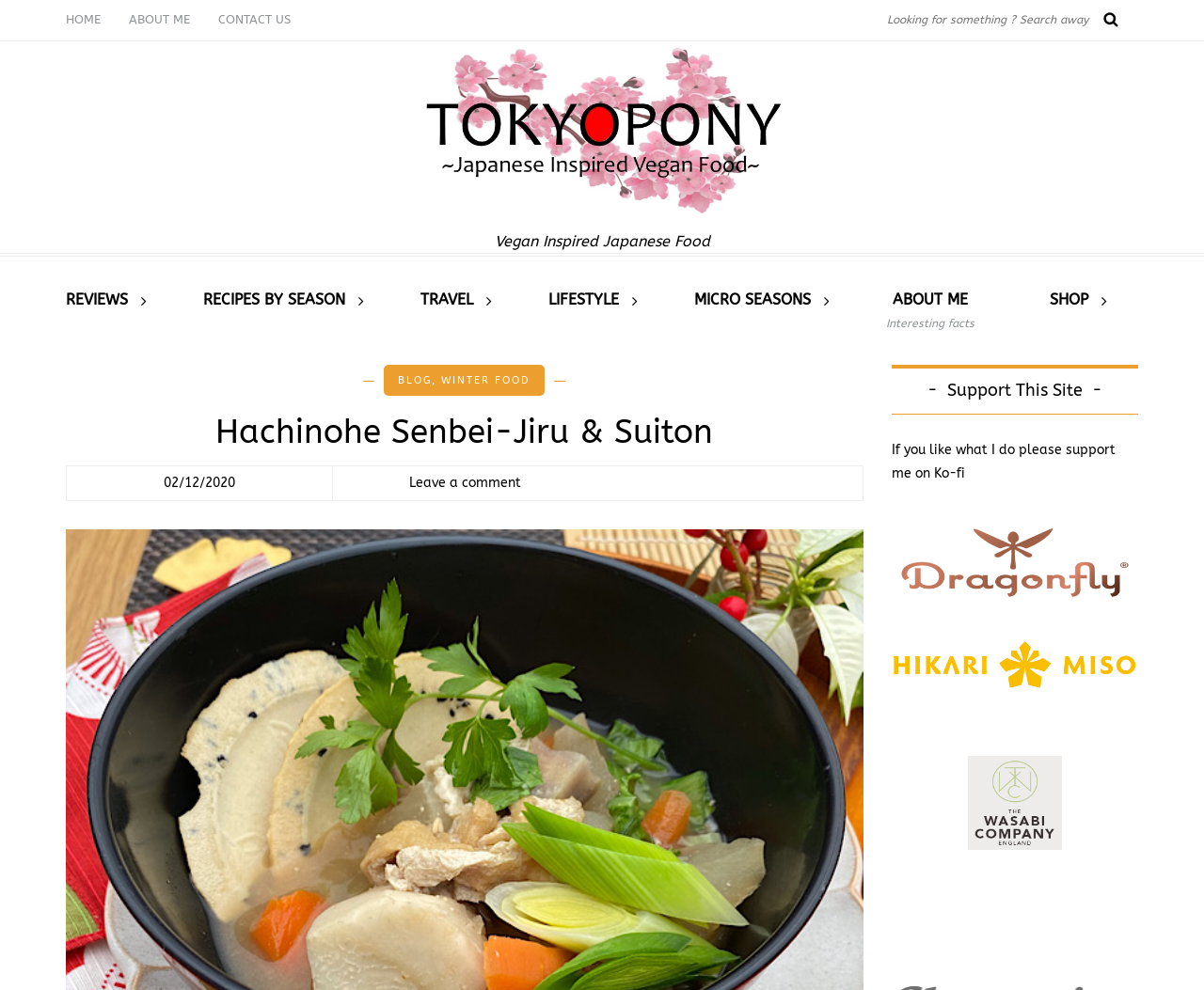Answer the question with a single word or phrase: 
What is the purpose of the search box?

Search the website